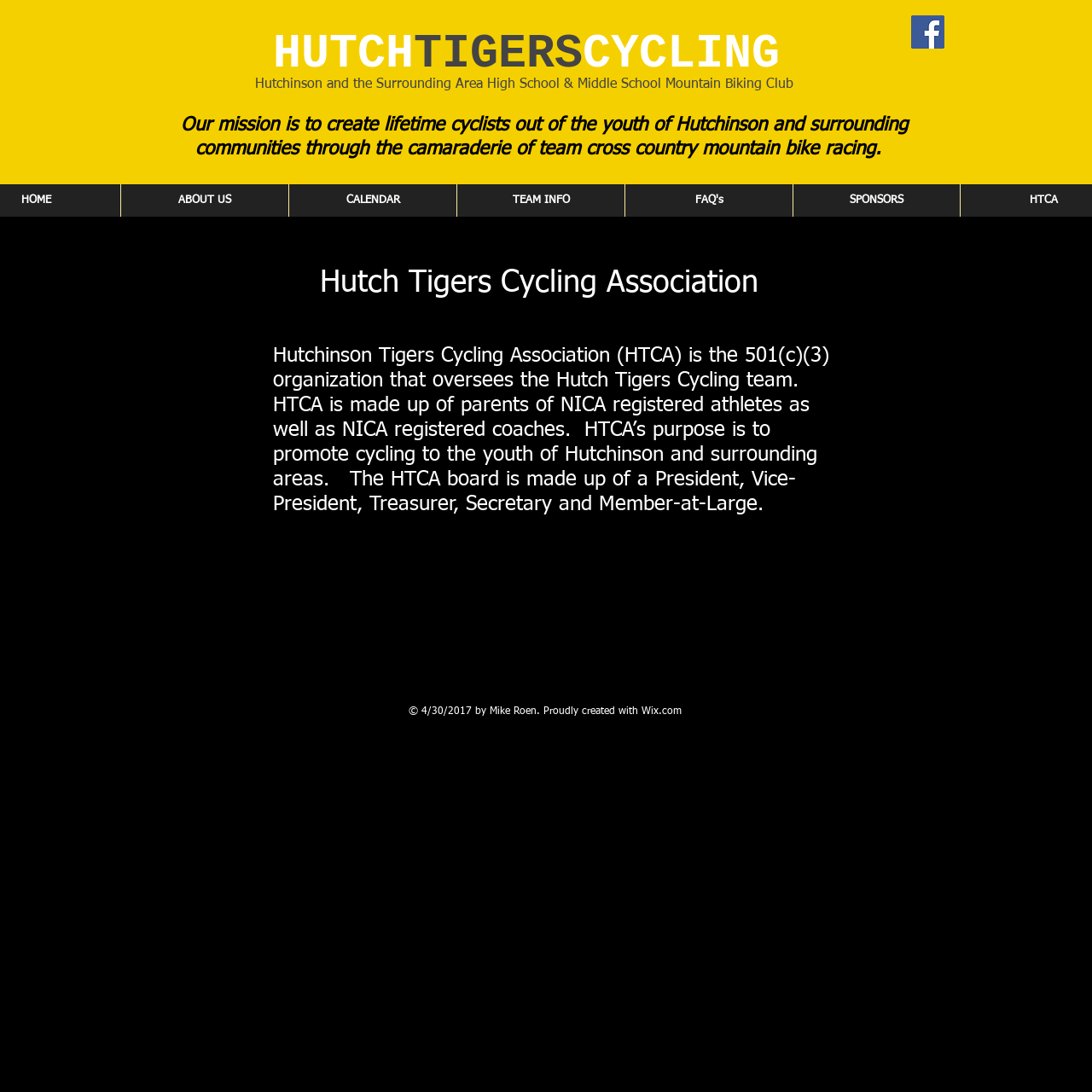Please identify the coordinates of the bounding box that should be clicked to fulfill this instruction: "Check the calendar".

[0.265, 0.169, 0.418, 0.198]